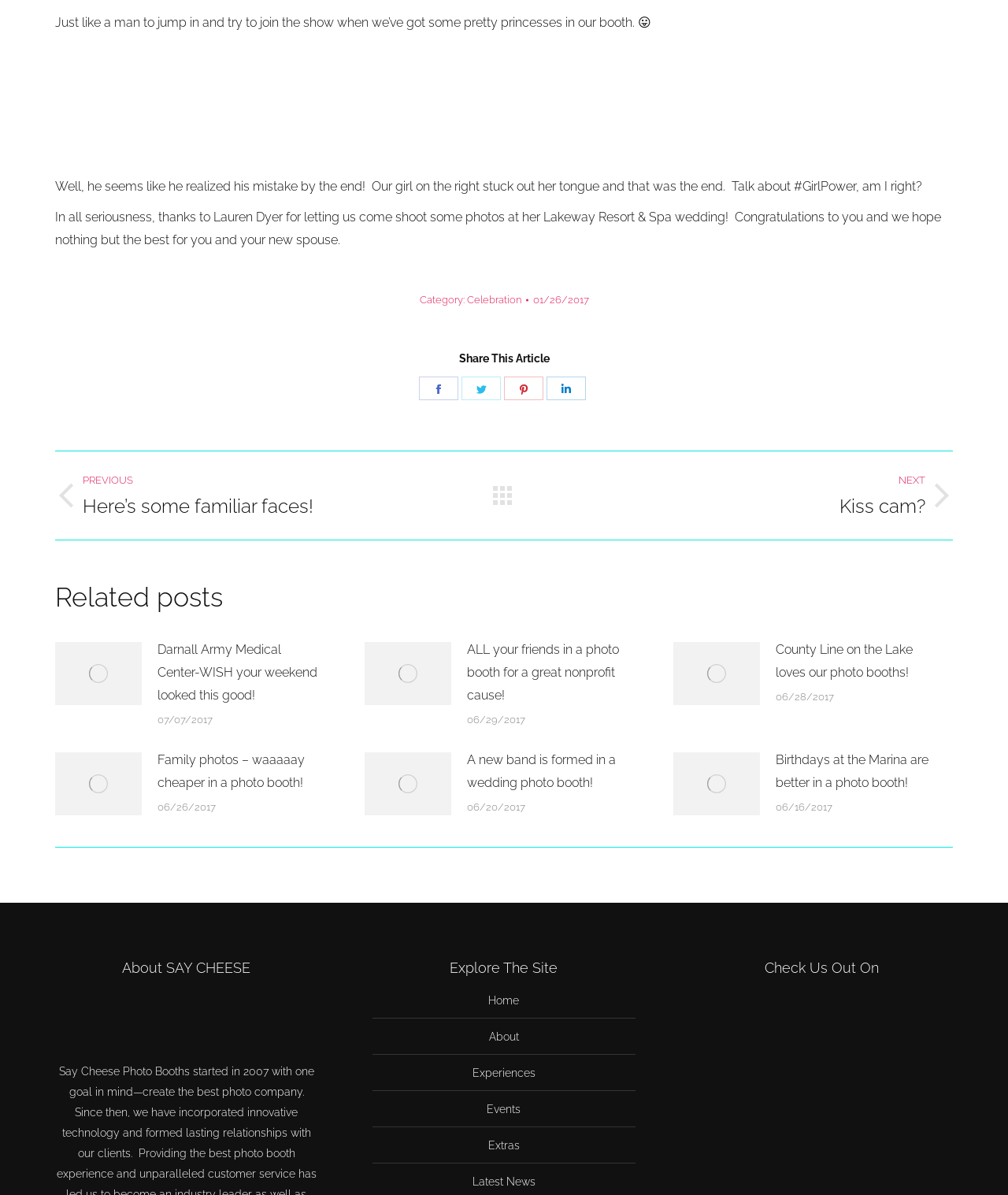What is the name of the company or organization behind this website?
Please provide a comprehensive answer based on the details in the screenshot.

The text 'About SAY CHEESE' at the bottom of the page suggests that SAY CHEESE is the name of the company or organization behind this website.